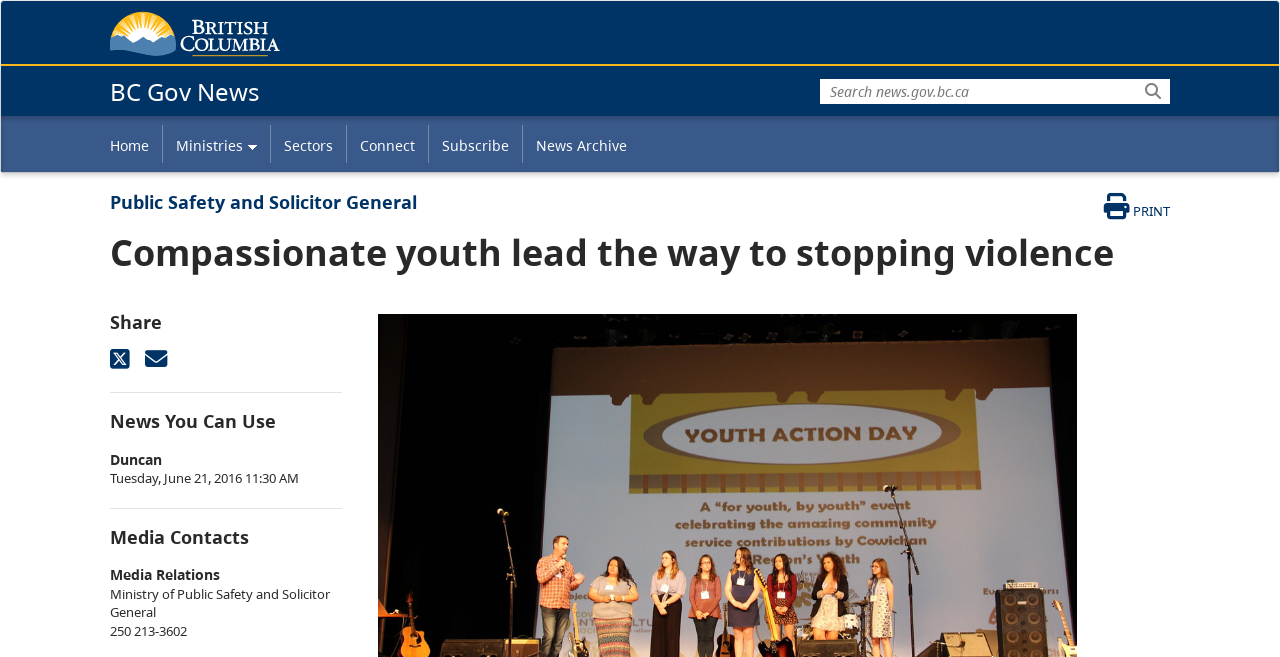Answer the question below using just one word or a short phrase: 
What is the phone number of the Media Relations?

250 213-3602